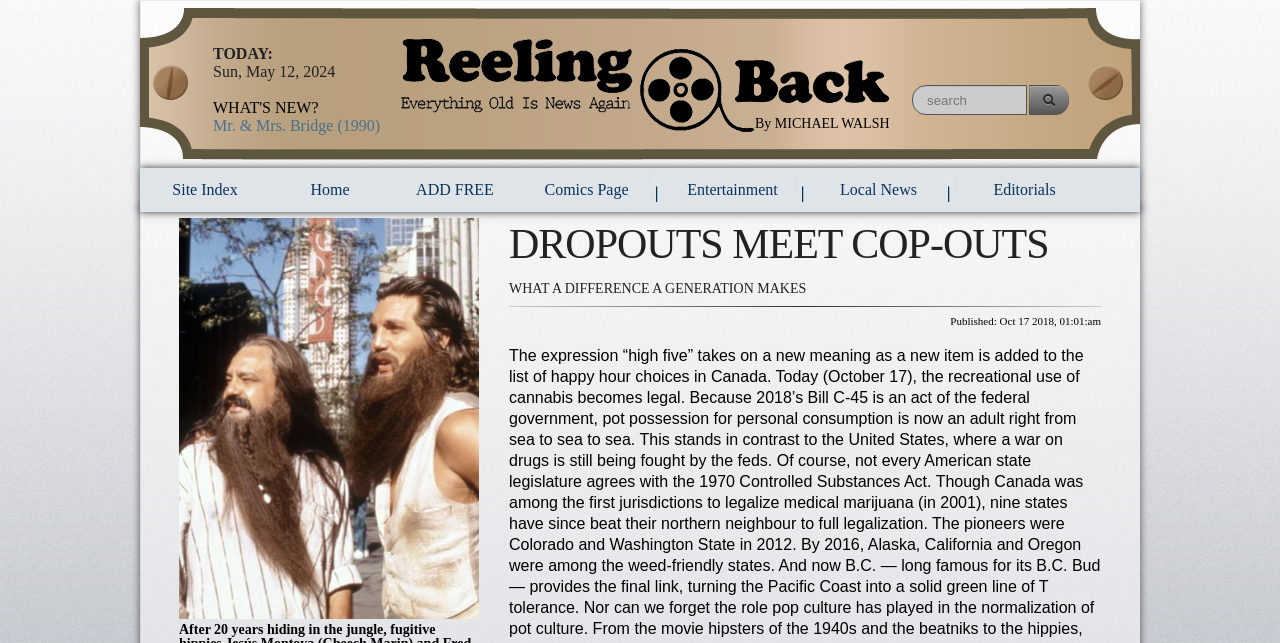Based on the description "Mr. & Mrs. Bridge (1990)", find the bounding box of the specified UI element.

[0.166, 0.182, 0.297, 0.208]